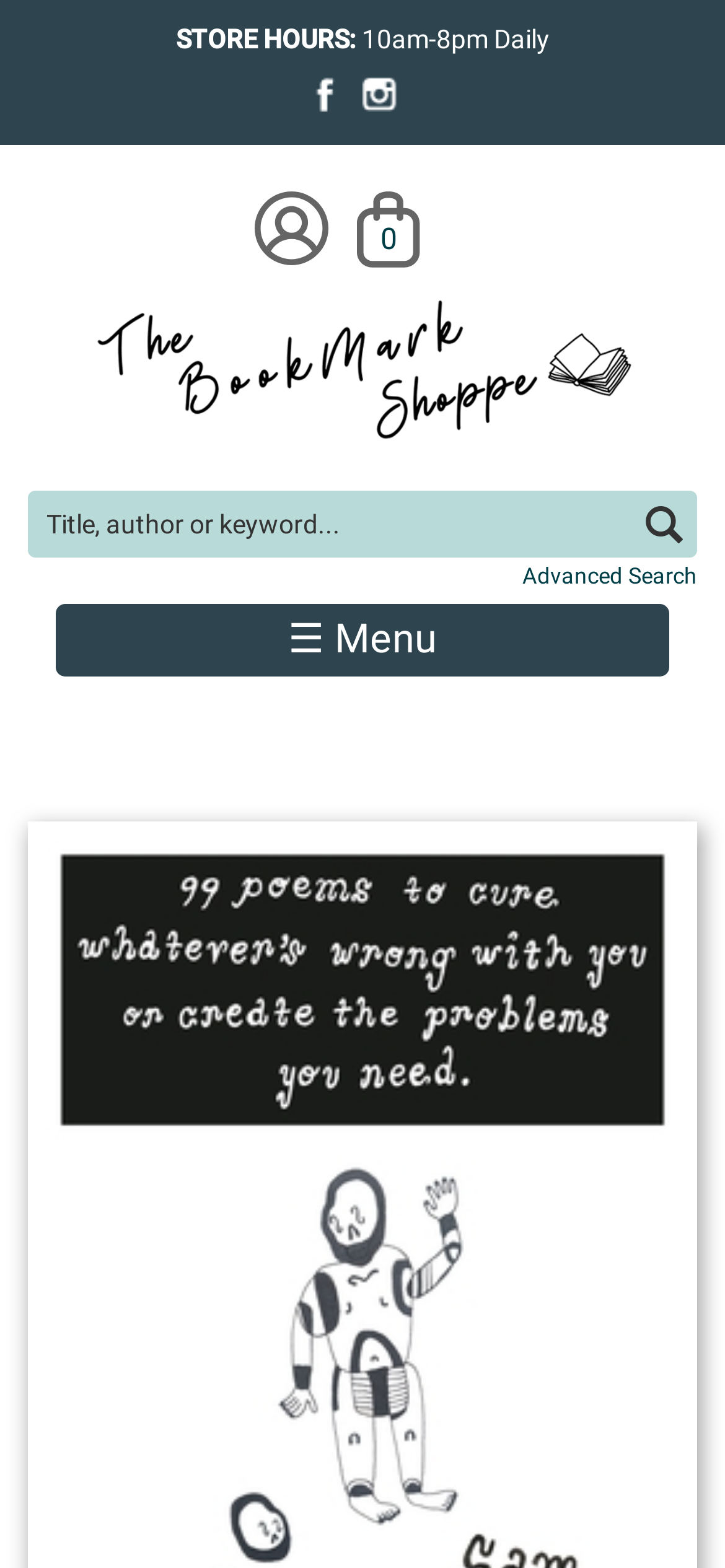Determine the bounding box coordinates of the element's region needed to click to follow the instruction: "Open advanced search". Provide these coordinates as four float numbers between 0 and 1, formatted as [left, top, right, bottom].

[0.721, 0.36, 0.962, 0.376]